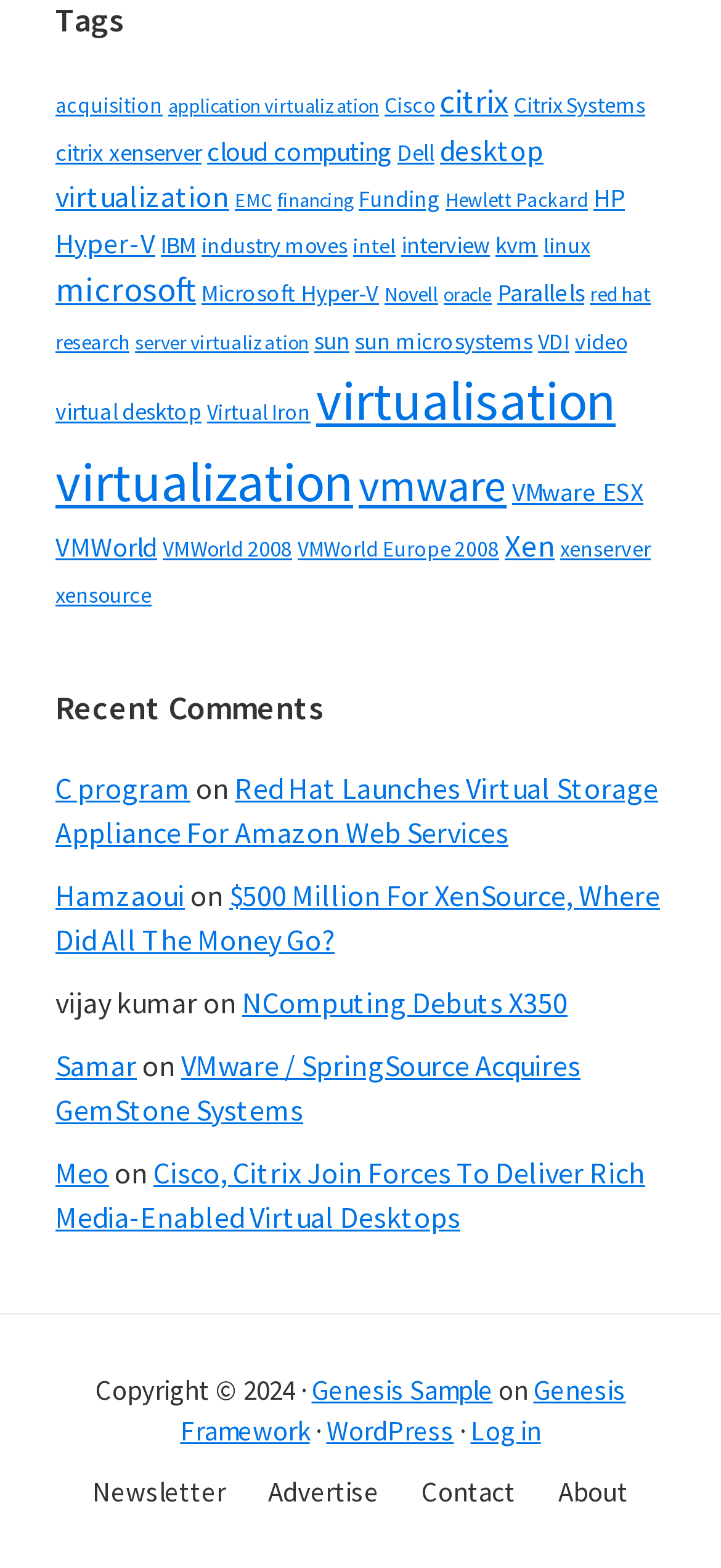Respond with a single word or phrase for the following question: 
How many recent comments are there on this webpage?

7